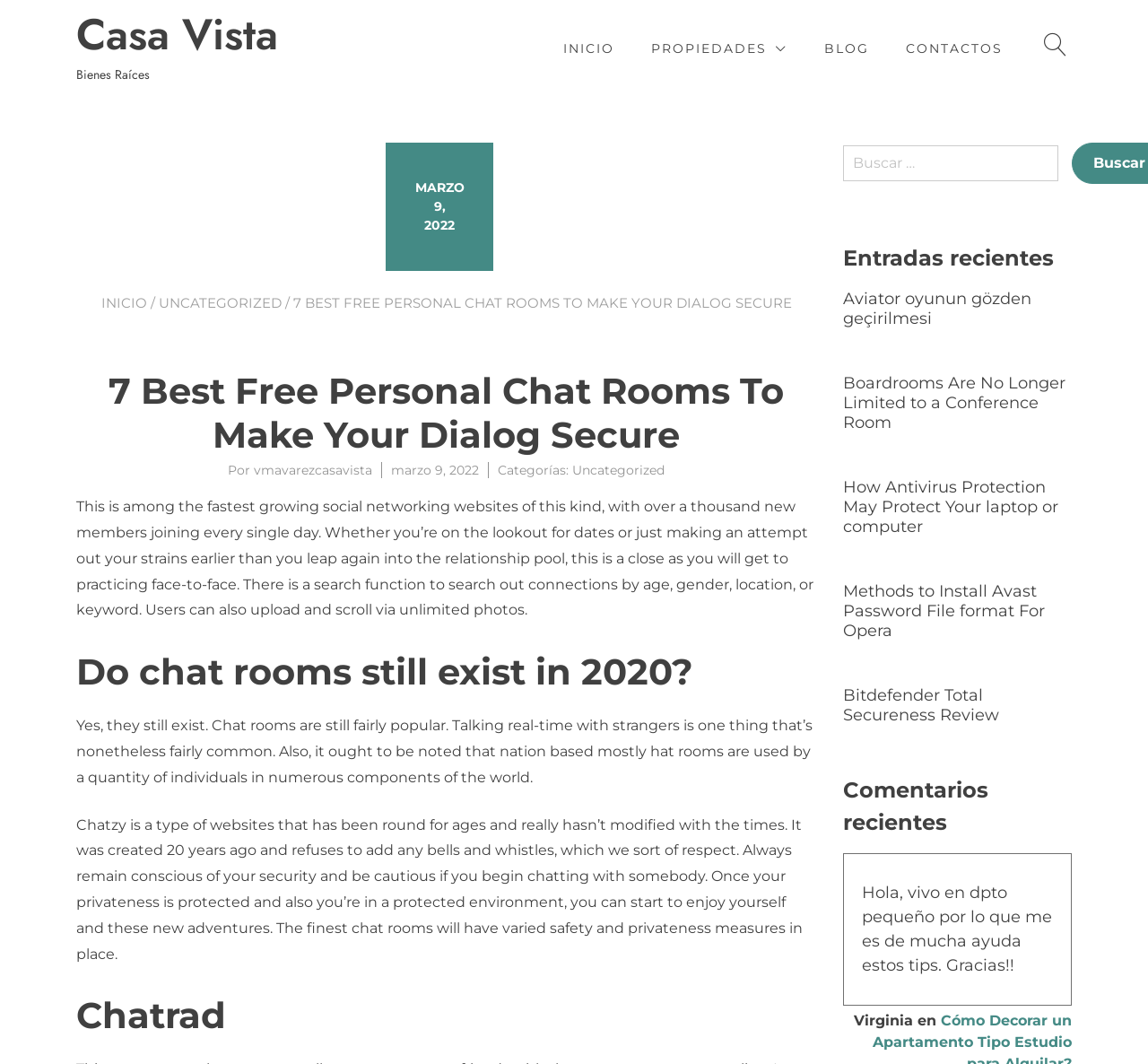Identify the bounding box coordinates of the area you need to click to perform the following instruction: "Check the recent posts".

[0.734, 0.227, 0.934, 0.258]